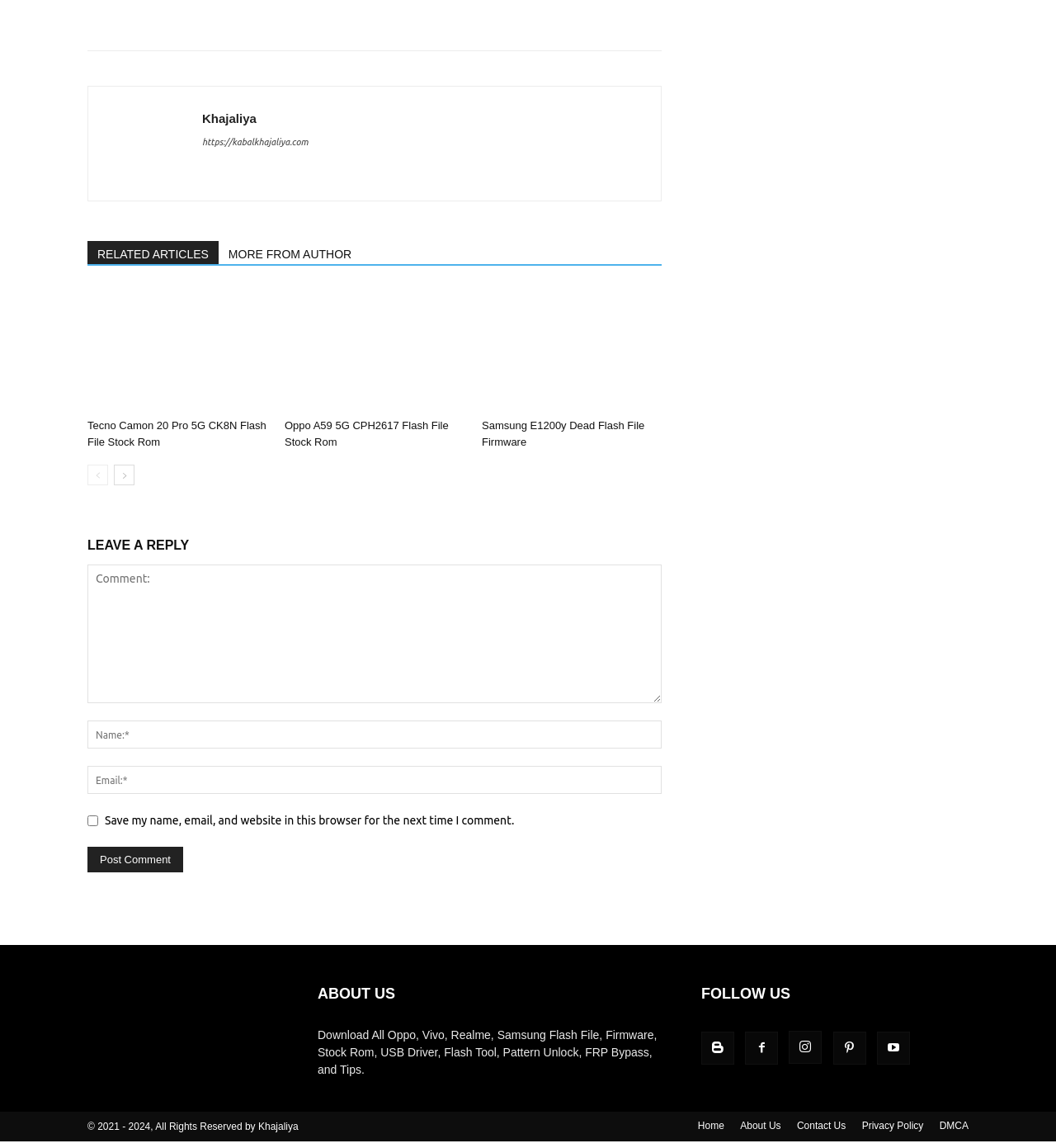Determine the bounding box coordinates of the clickable region to carry out the instruction: "Leave a reply".

[0.083, 0.465, 0.627, 0.487]